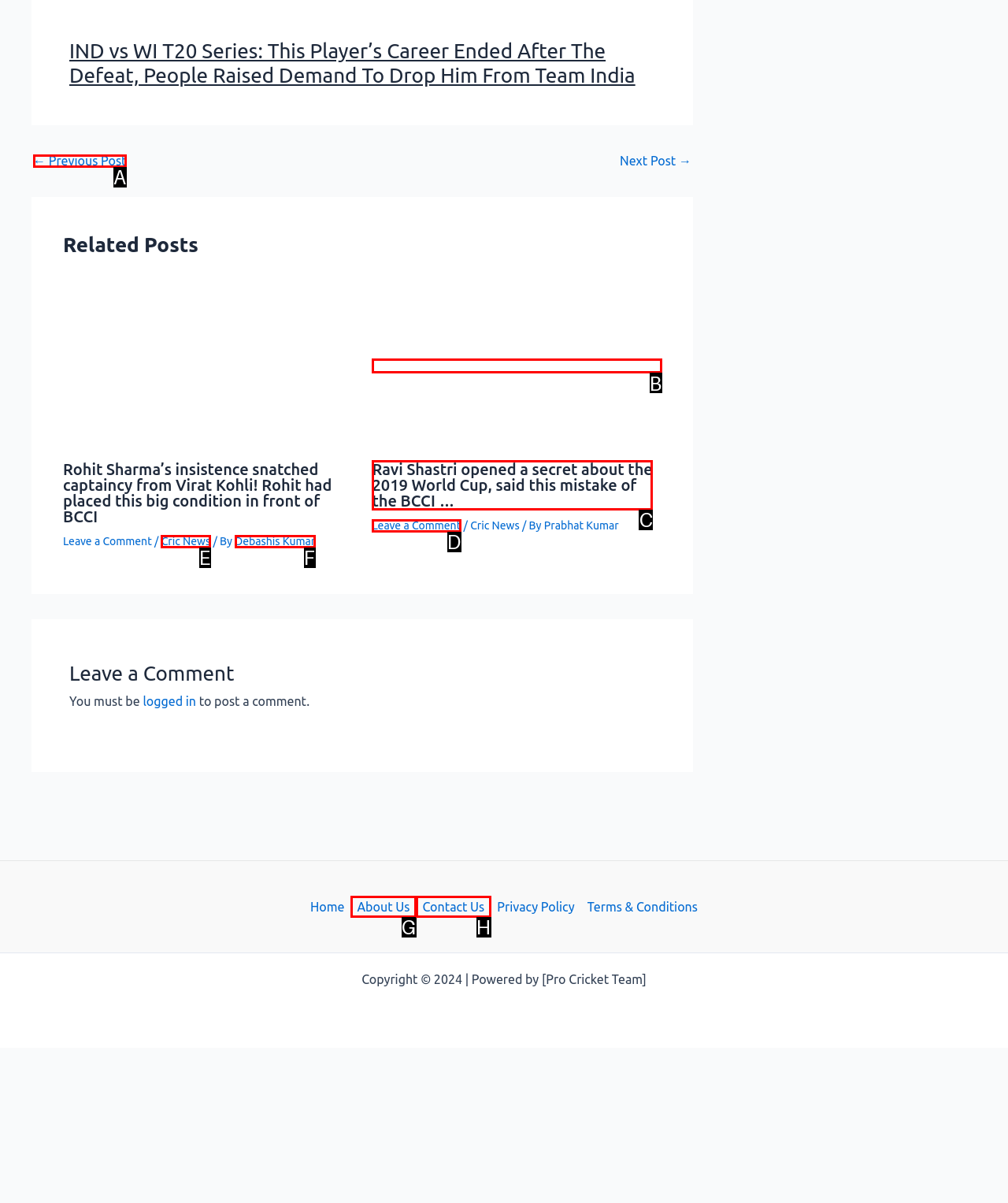Given the description: ← Previous Post, determine the corresponding lettered UI element.
Answer with the letter of the selected option.

A